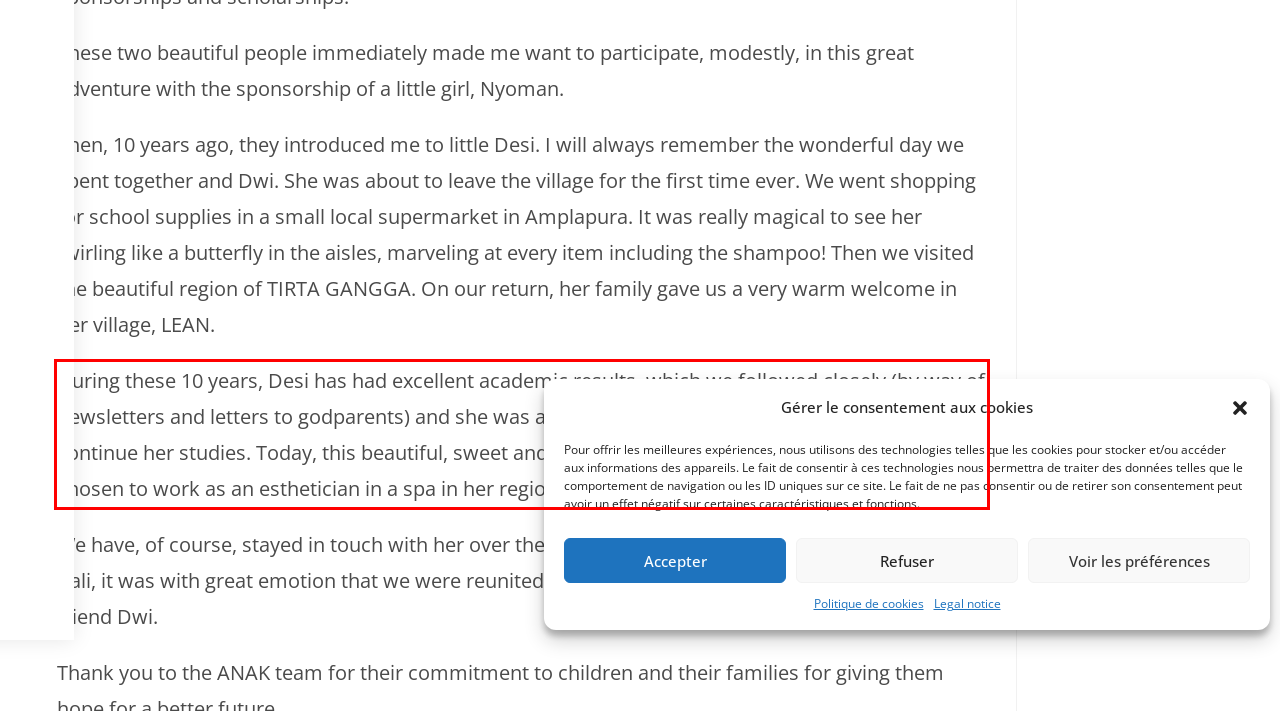Using the provided screenshot of a webpage, recognize and generate the text found within the red rectangle bounding box.

During these 10 years, Desi has had excellent academic results, which we followed closely (by way of newsletters and letters to godparents) and she was always grateful for the chance she had to continue her studies. Today, this beautiful, sweet and intelligent girl, after academic success has chosen to work as an esthetician in a spa in her region in order to stay close to her family.